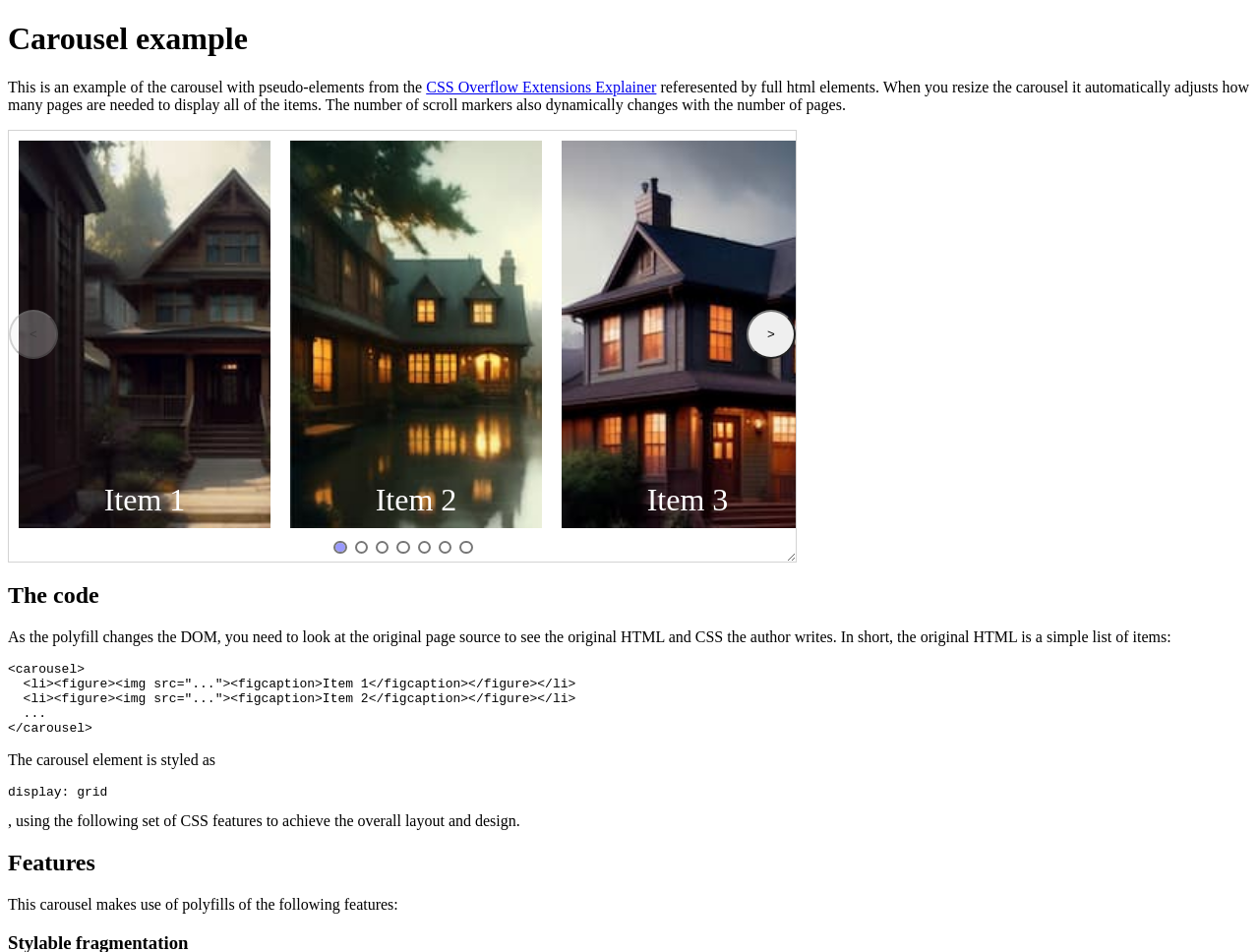Give a one-word or short phrase answer to the question: 
What is the styling used for the carousel element?

Display grid